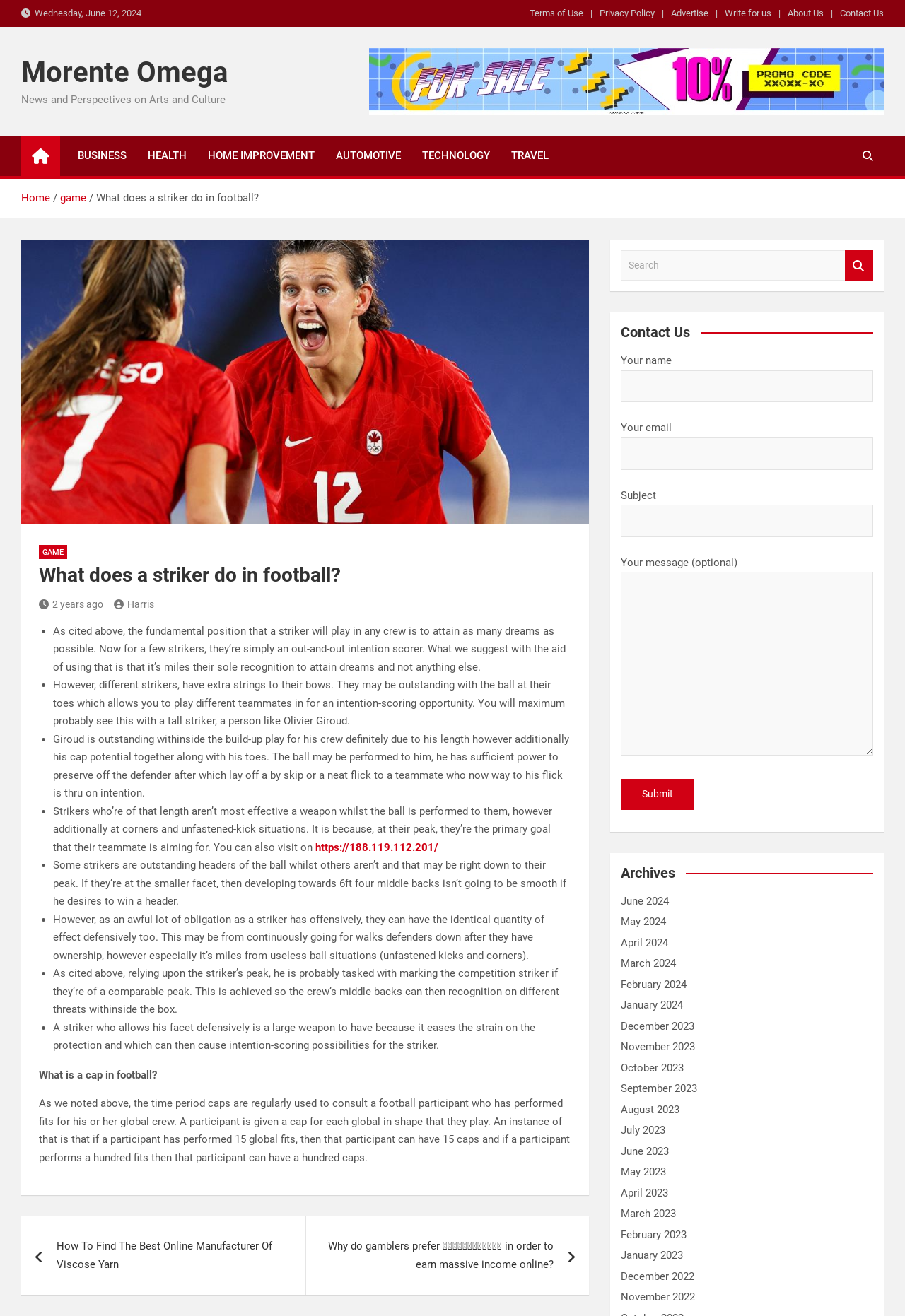Extract the main headline from the webpage and generate its text.

What does a striker do in football?